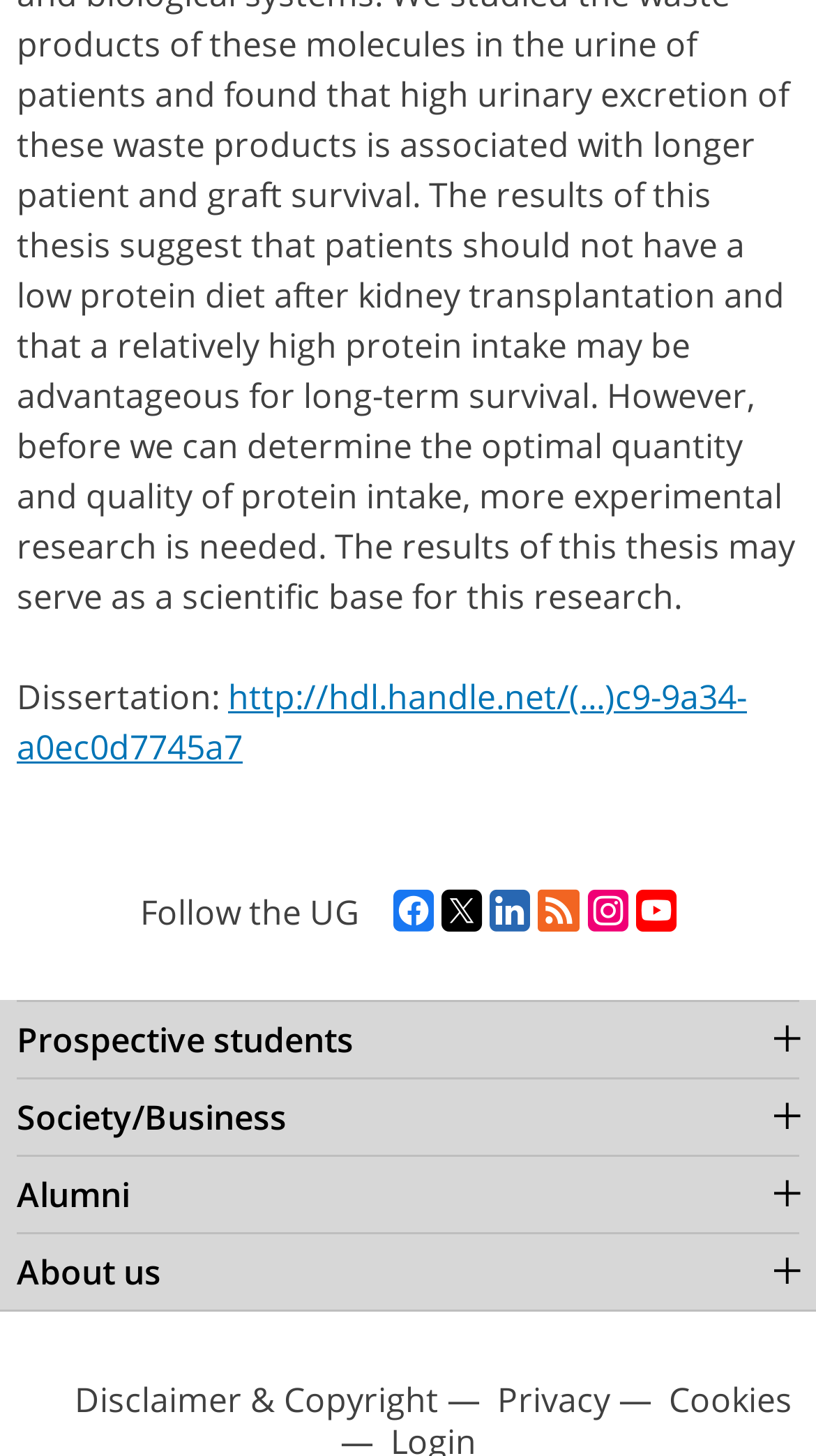What is the title of the dissertation?
Please provide a single word or phrase as your answer based on the screenshot.

Not provided